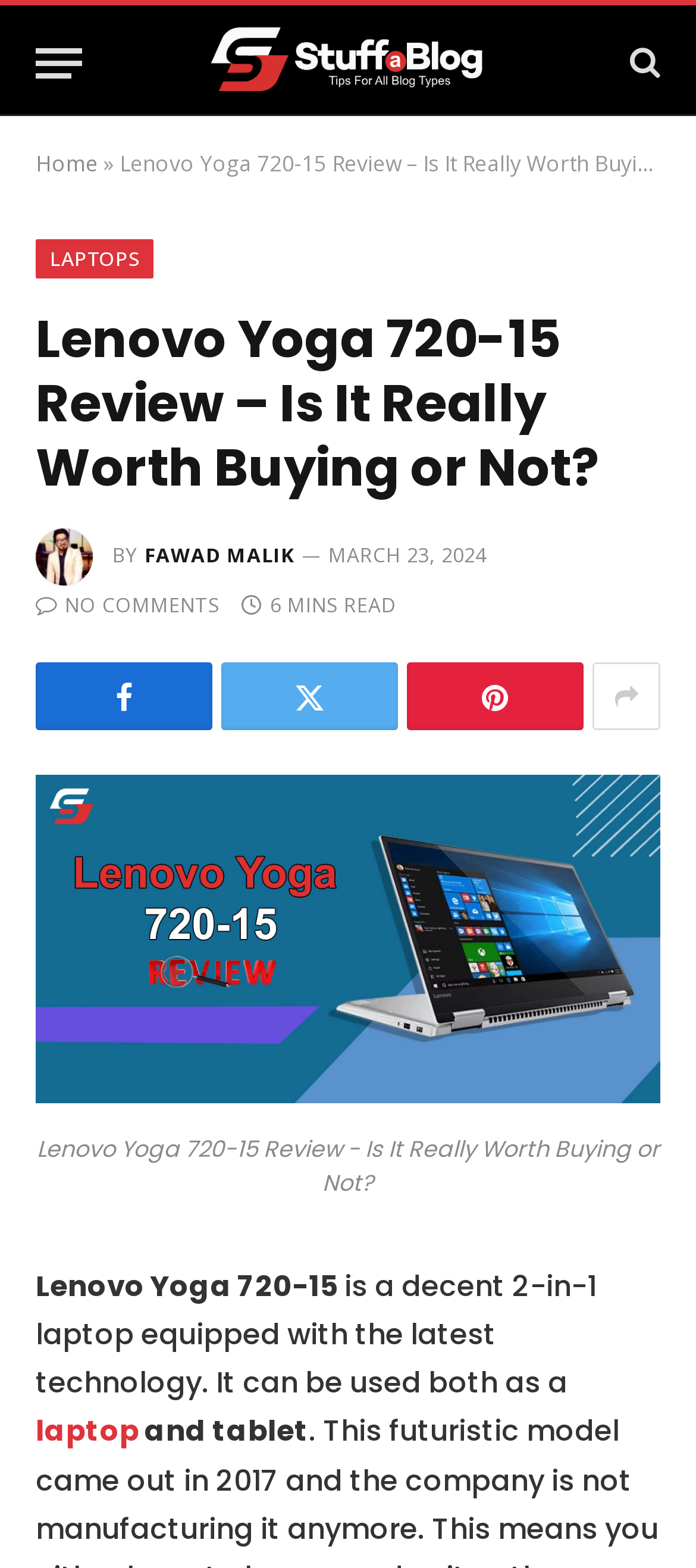Provide the bounding box coordinates of the HTML element this sentence describes: "title="Show More Social Sharing"". The bounding box coordinates consist of four float numbers between 0 and 1, i.e., [left, top, right, bottom].

[0.851, 0.422, 0.949, 0.466]